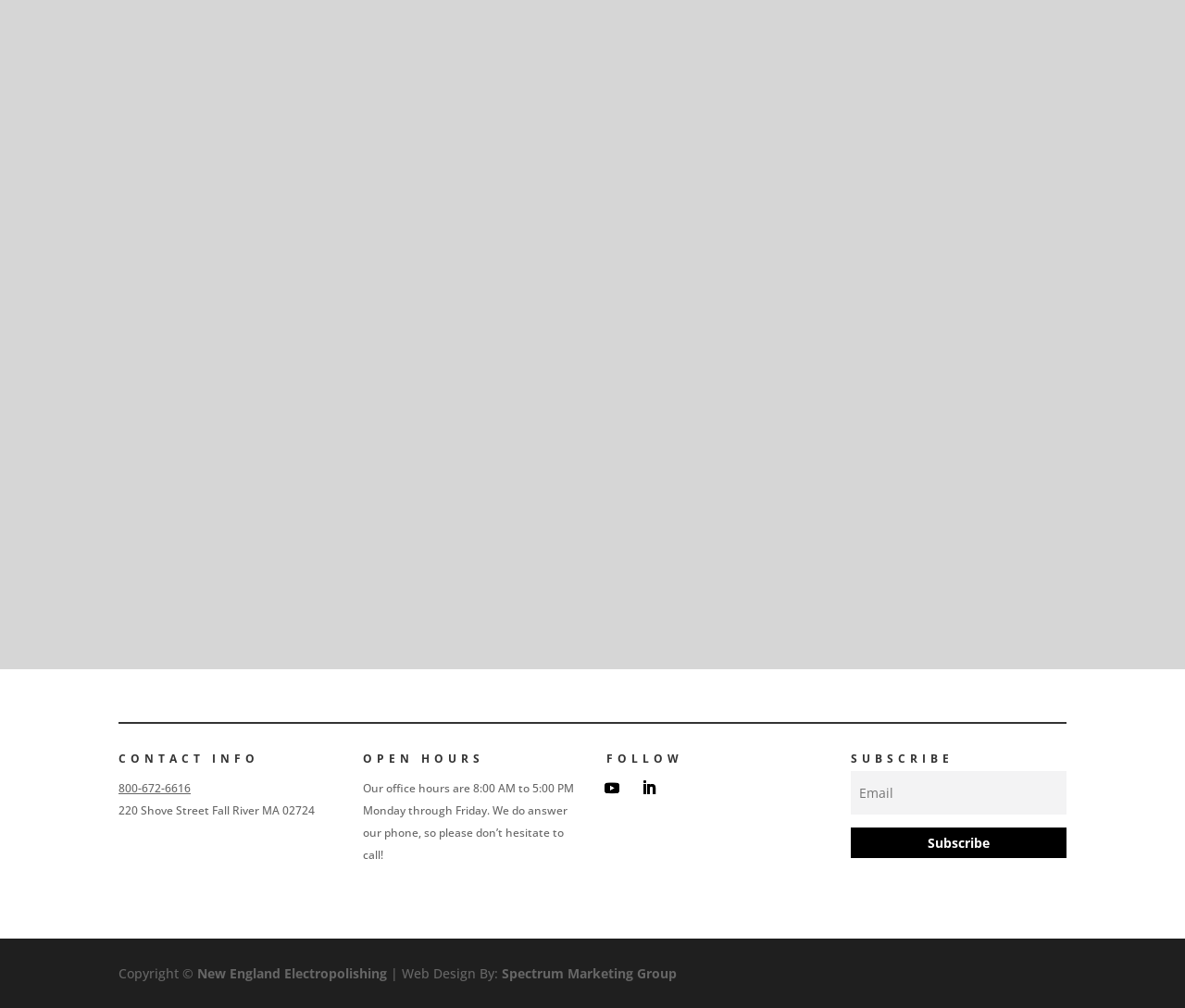Use one word or a short phrase to answer the question provided: 
What is the exclusive offer?

Free sample part electropolishing